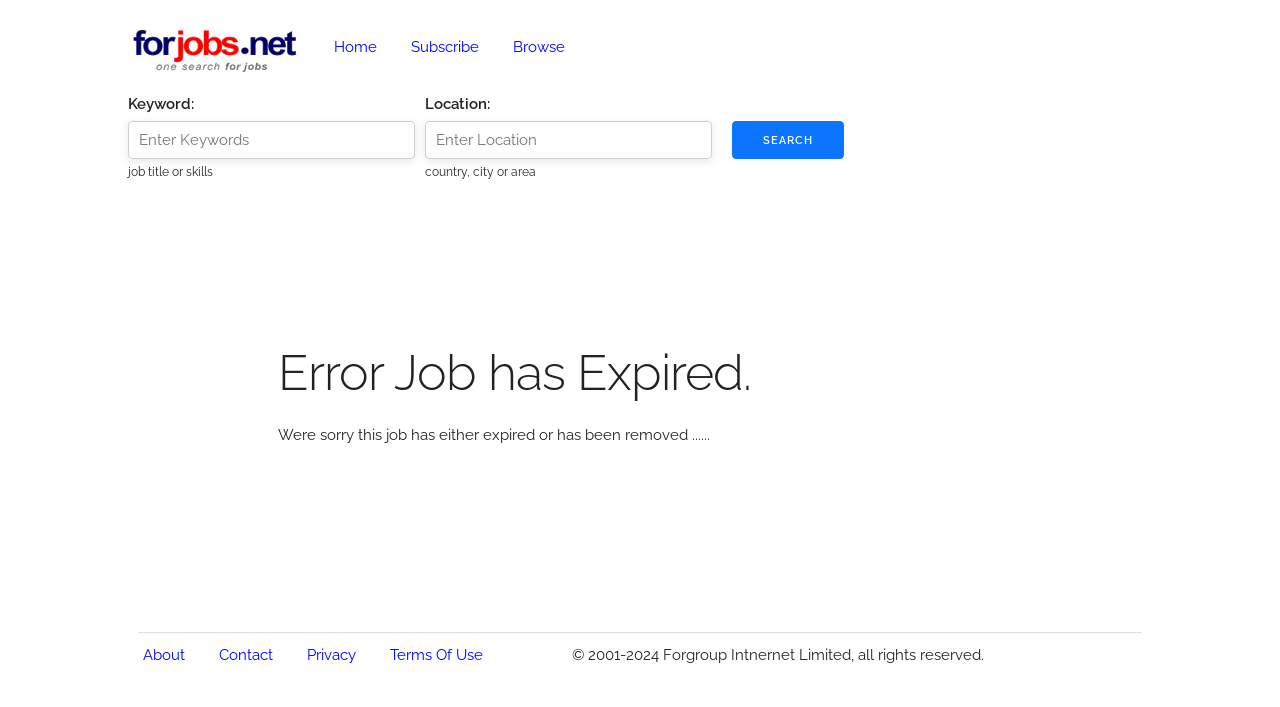Please identify the bounding box coordinates of the element I should click to complete this instruction: 'Click the About link'. The coordinates should be given as four float numbers between 0 and 1, like this: [left, top, right, bottom].

[0.112, 0.914, 0.145, 0.939]